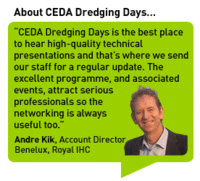What type of professionals attend the CEDA Dredging Days event?
Based on the content of the image, thoroughly explain and answer the question.

According to the quote, the excellent program and associated events of the CEDA Dredging Days event attract serious professionals, indicating that the event is attended by professionals who are genuinely interested in the industry.